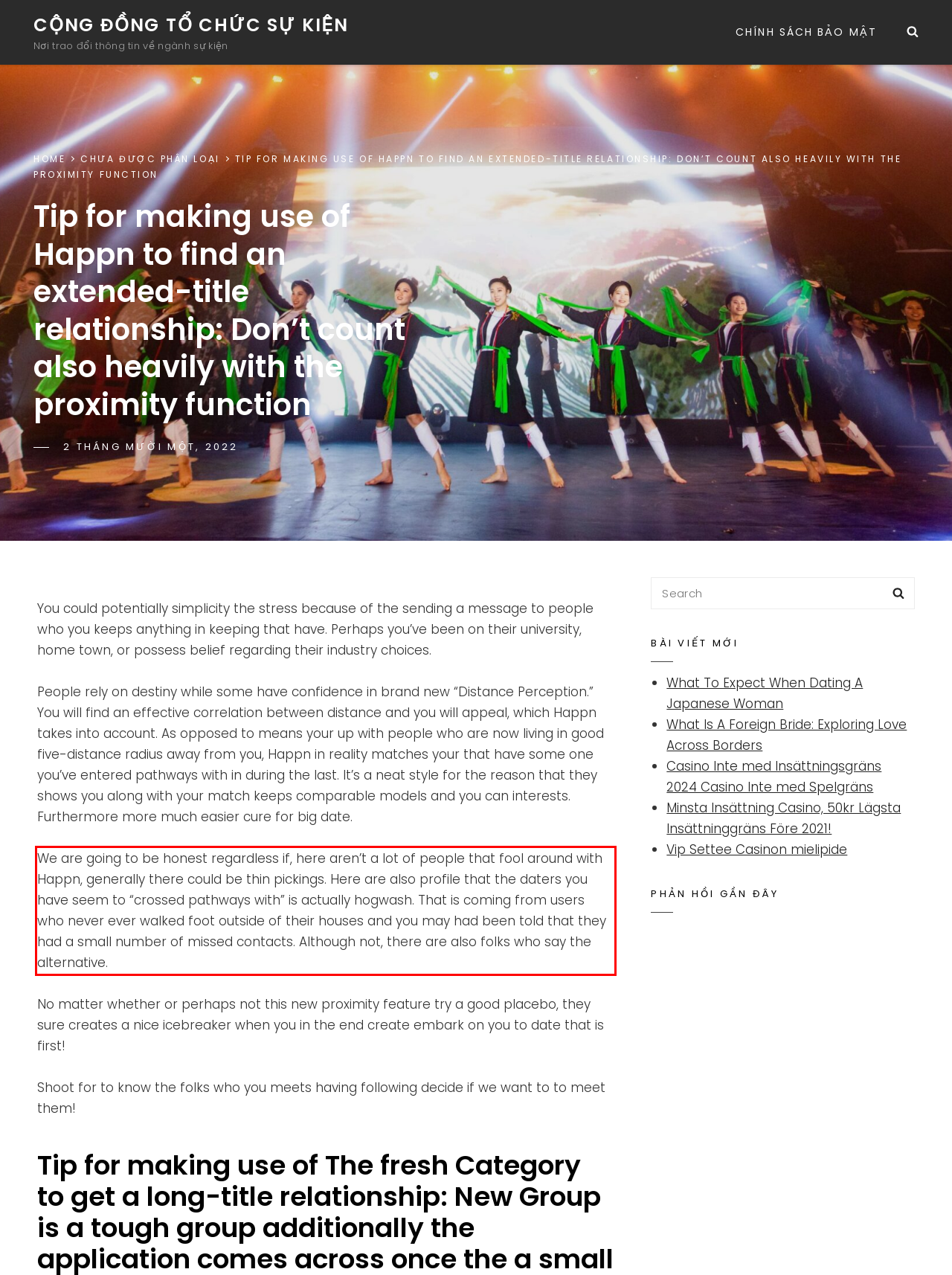Given a screenshot of a webpage with a red bounding box, extract the text content from the UI element inside the red bounding box.

We are going to be honest regardless if, here aren’t a lot of people that fool around with Happn, generally there could be thin pickings. Here are also profile that the daters you have seem to “crossed pathways with” is actually hogwash. That is coming from users who never ever walked foot outside of their houses and you may had been told that they had a small number of missed contacts. Although not, there are also folks who say the alternative.